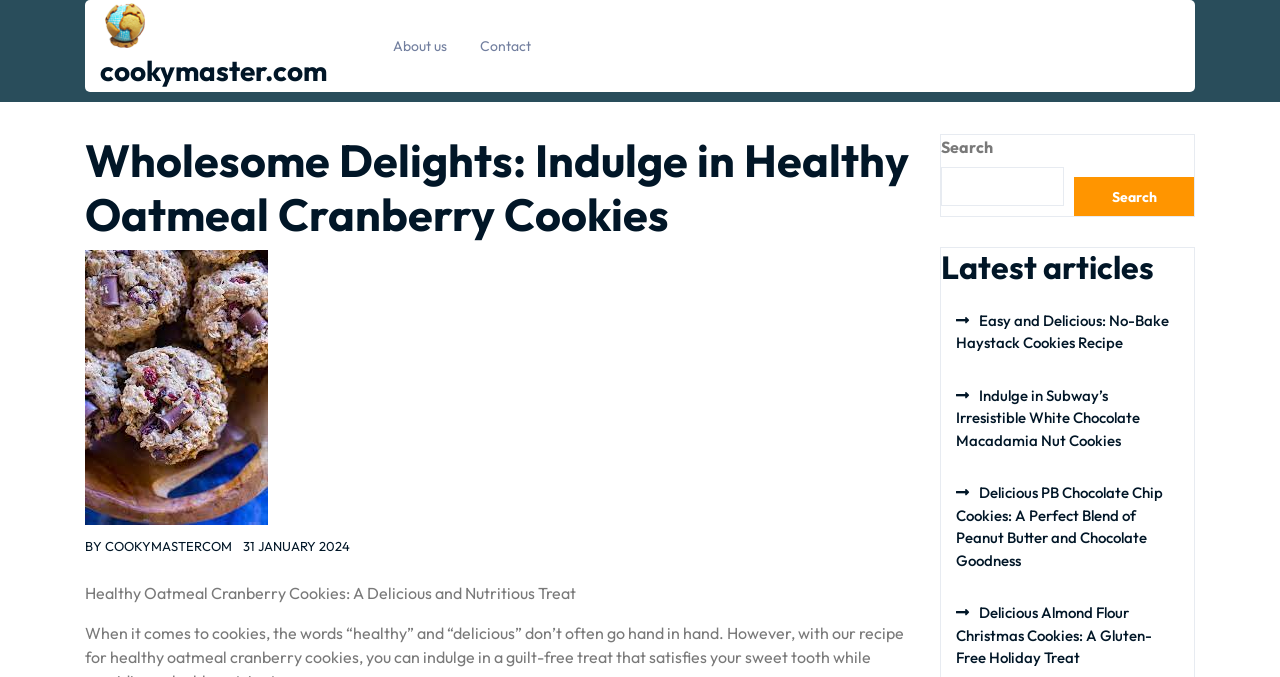Please locate the bounding box coordinates of the element that should be clicked to complete the given instruction: "Contact the website owner".

[0.363, 0.03, 0.426, 0.106]